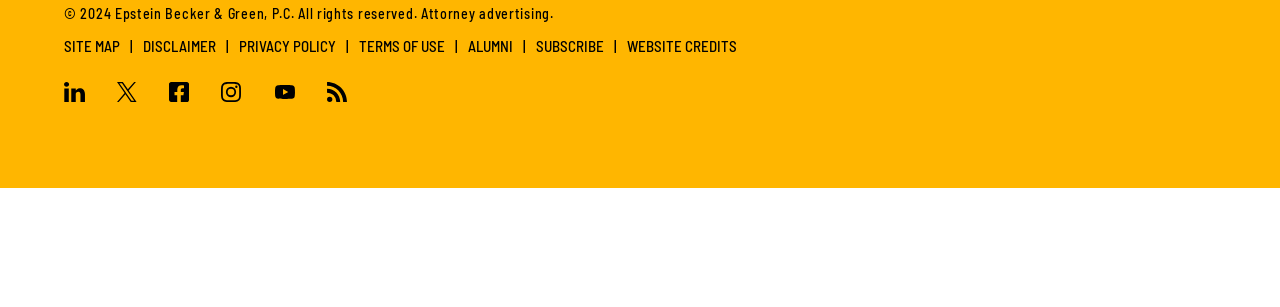By analyzing the image, answer the following question with a detailed response: What is the last link in the footer section?

The last link in the footer section is 'WEBSITE CREDITS', which is located at the bottom of the webpage, with a bounding box coordinate of [0.49, 0.504, 0.576, 0.563].